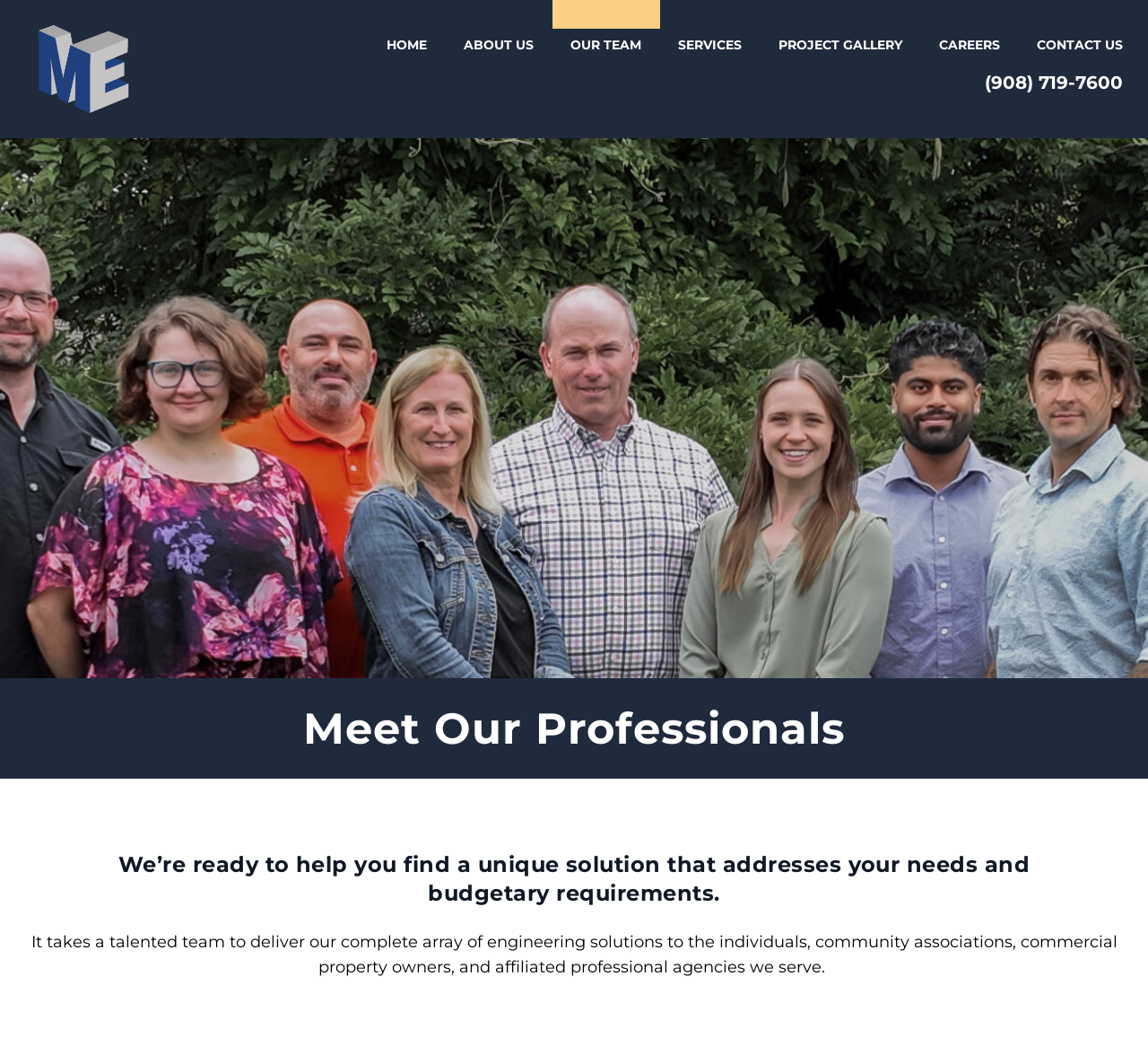What is the tone of the webpage? Please answer the question using a single word or phrase based on the image.

professional